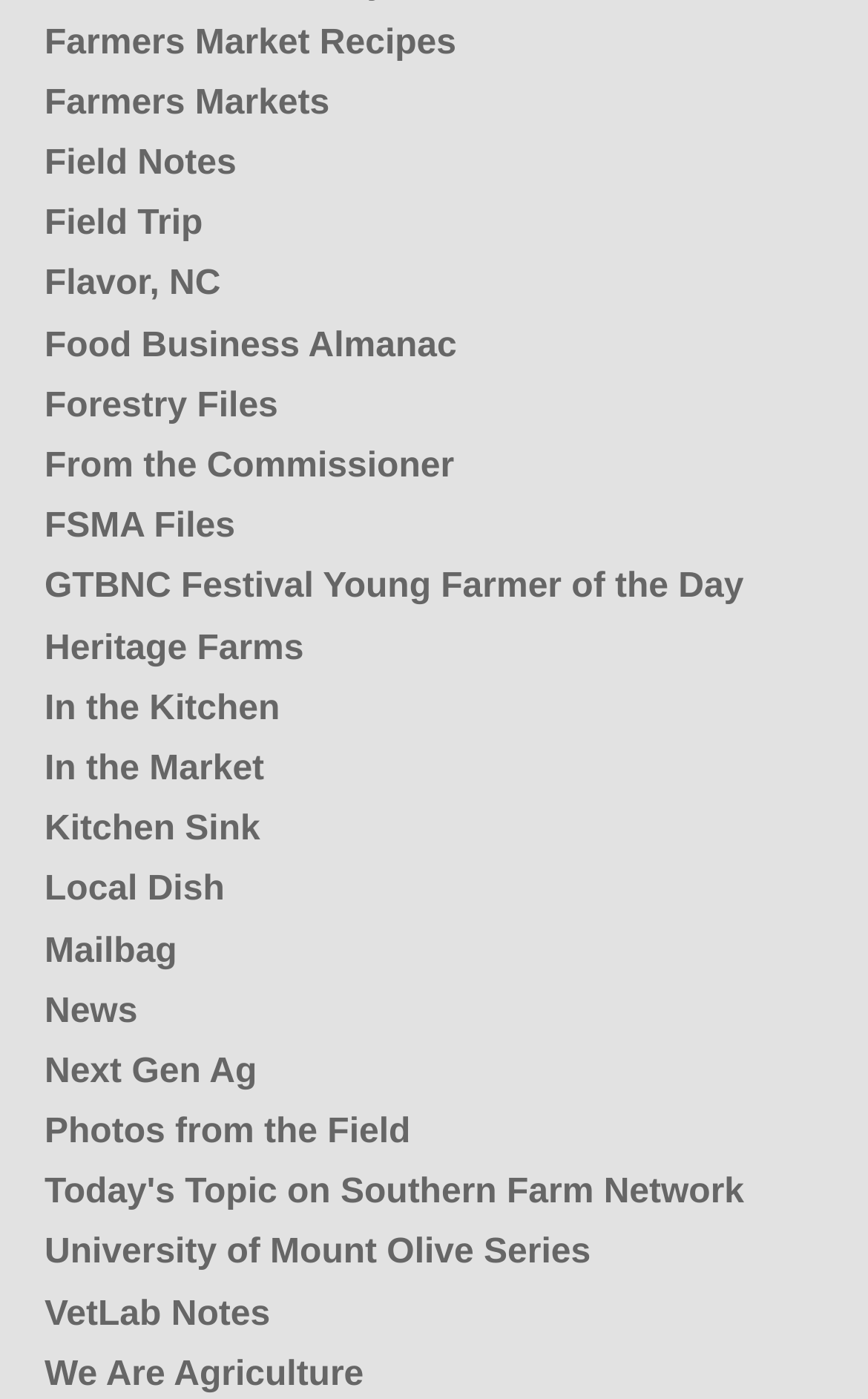Can you provide the bounding box coordinates for the element that should be clicked to implement the instruction: "visit Farmers Market Recipes"?

[0.051, 0.017, 0.526, 0.044]